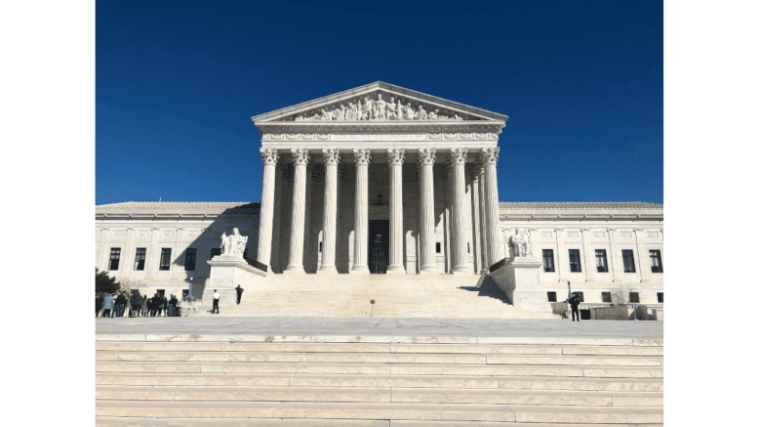Give an elaborate caption for the image.

The image showcases the iconic U.S. Supreme Court building, an architectural marvel known for its neoclassical design. The structure is prominently featured against a clear blue sky, highlighting its grandeur. Massive columns support the portico, and intricate sculptures adorn the building’s façade, emphasizing its historical significance as the pinnacle of the American judicial system. Visitors can be seen ascending the stone steps, which lead to the grand entrance, symbolizing the accessibility of justice. This image captures the essence of the Supreme Court as not only a place of legal significance but also as an emblem of democracy and rule of law in the United States.